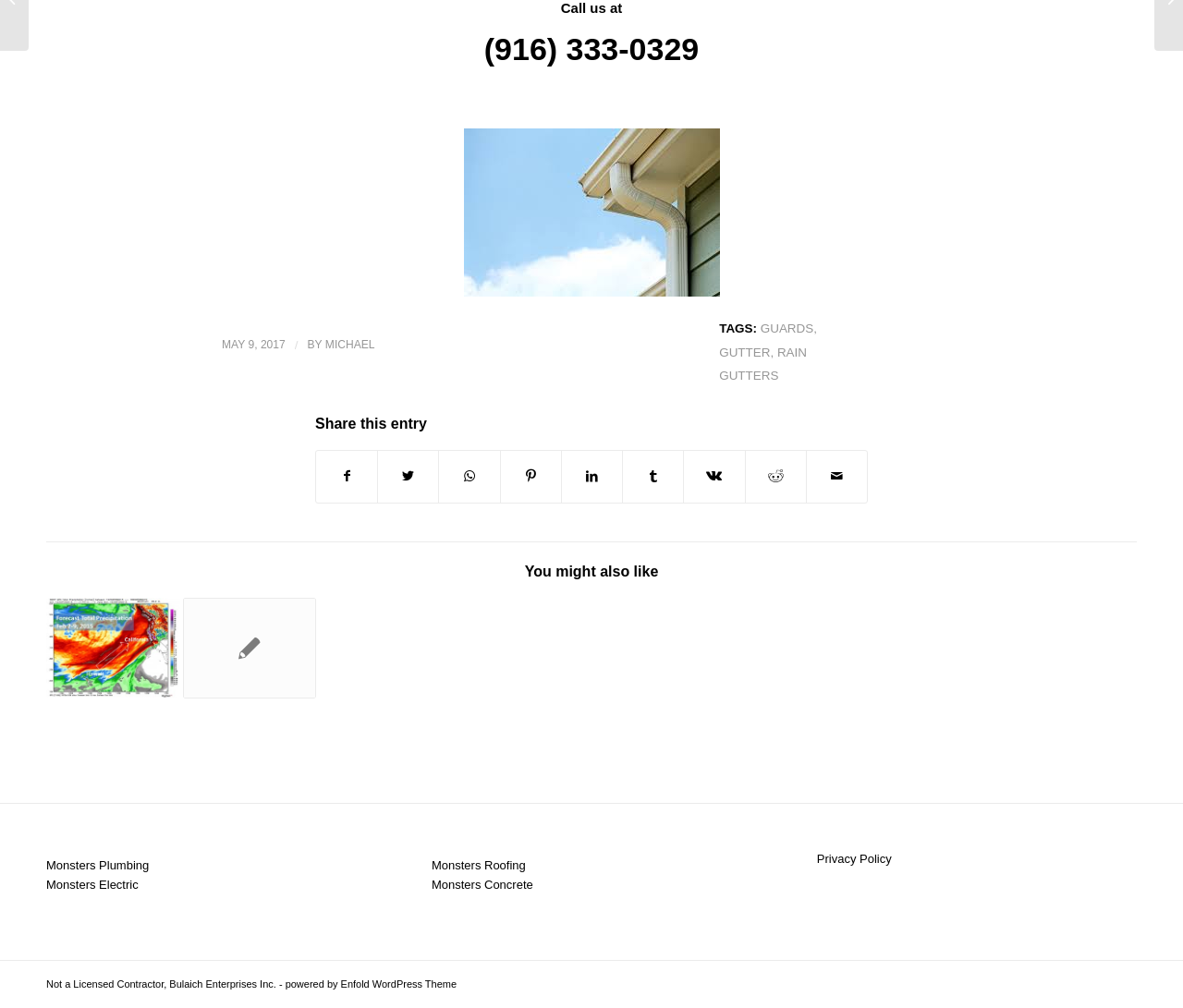Identify the bounding box for the described UI element. Provide the coordinates in (top-left x, top-left y, bottom-right x, bottom-right y) format with values ranging from 0 to 1: Guards

[0.643, 0.319, 0.688, 0.333]